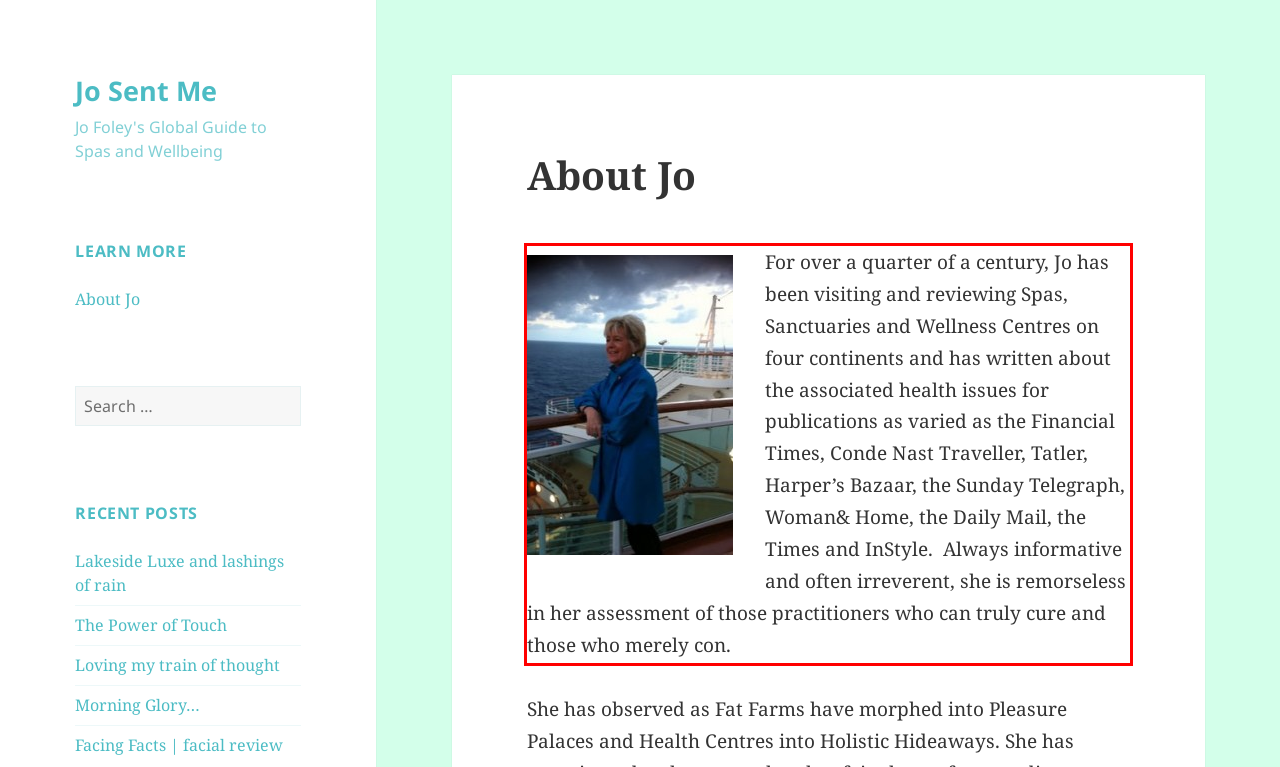Please analyze the provided webpage screenshot and perform OCR to extract the text content from the red rectangle bounding box.

For over a quarter of a century, Jo has been visiting and reviewing Spas, Sanctuaries and Wellness Centres on four continents and has written about the associated health issues for publications as varied as the Financial Times, Conde Nast Traveller, Tatler, Harper’s Bazaar, the Sunday Telegraph, Woman& Home, the Daily Mail, the Times and InStyle. Always informative and often irreverent, she is remorseless in her assessment of those practitioners who can truly cure and those who merely con.